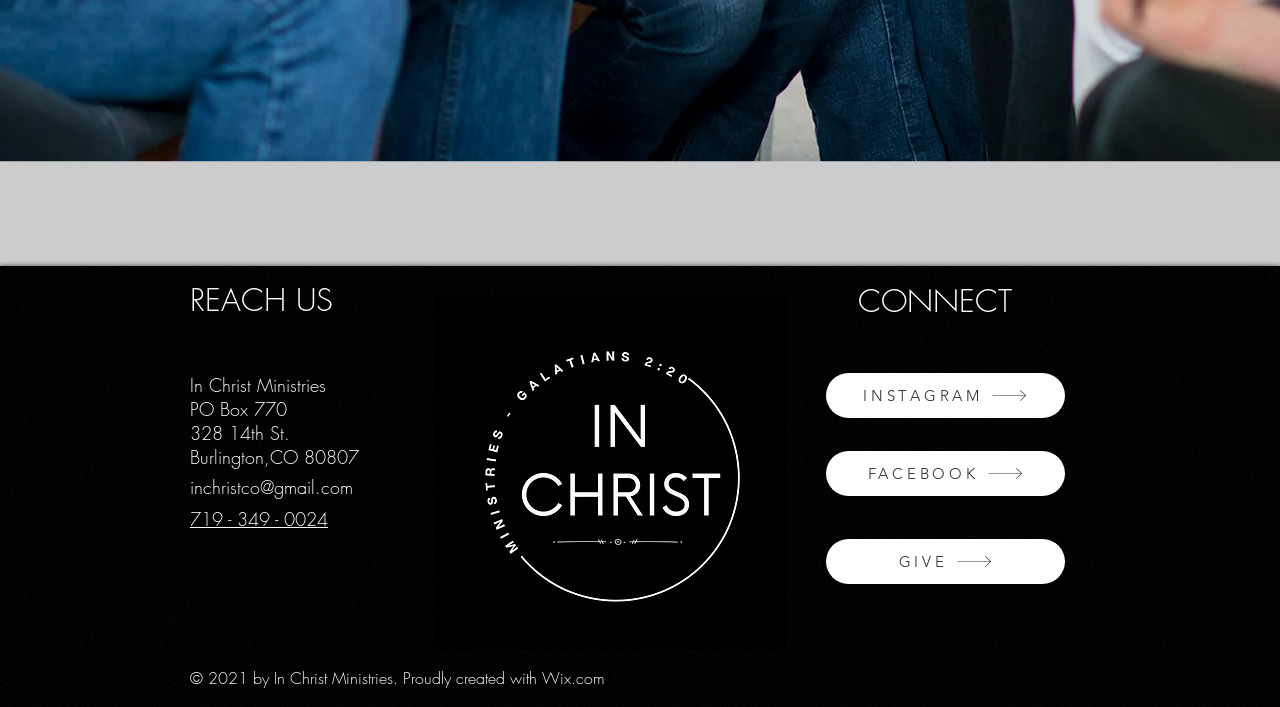Please give a short response to the question using one word or a phrase:
What is the email address of In Christ Ministries?

inchristco@gmail.com